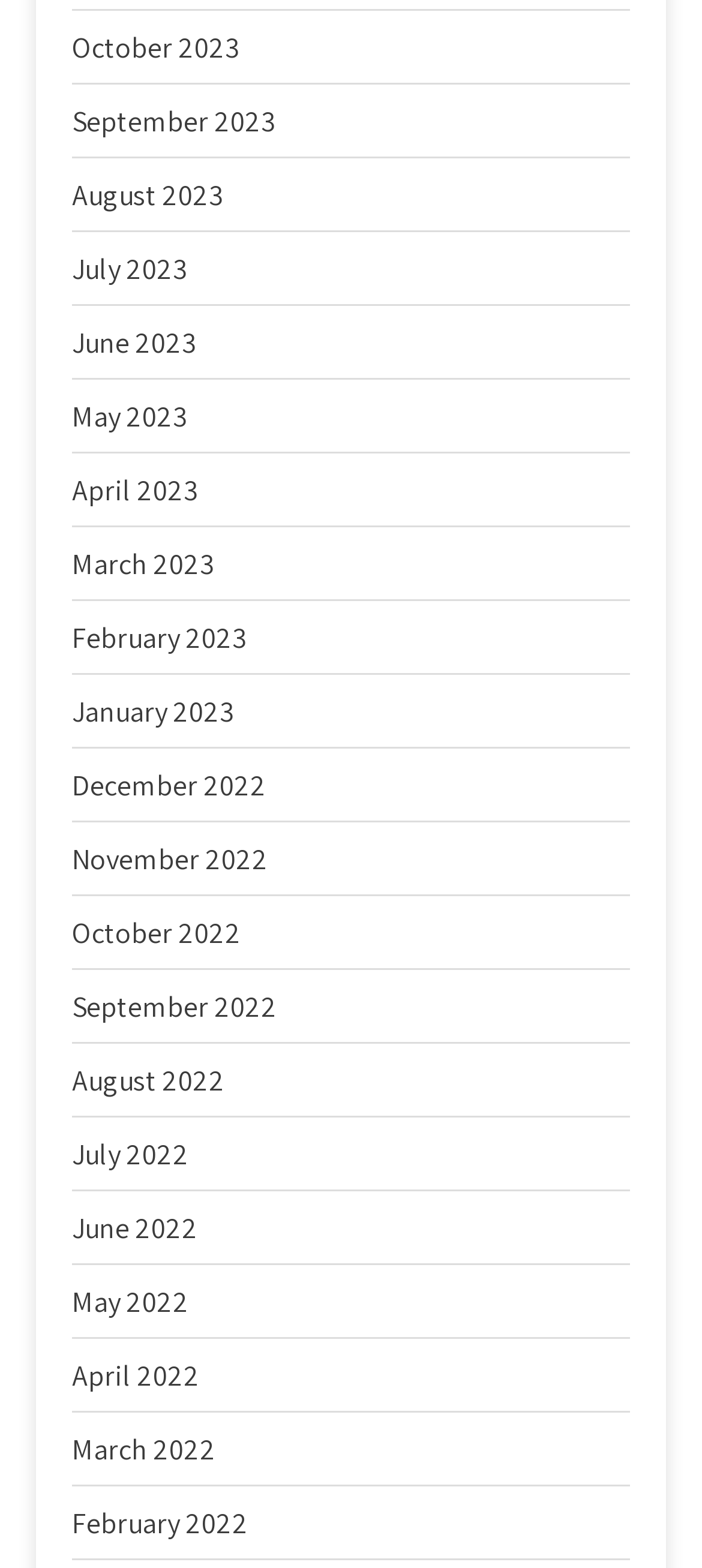Find the bounding box coordinates of the area to click in order to follow the instruction: "view January 2023".

[0.103, 0.441, 0.333, 0.465]